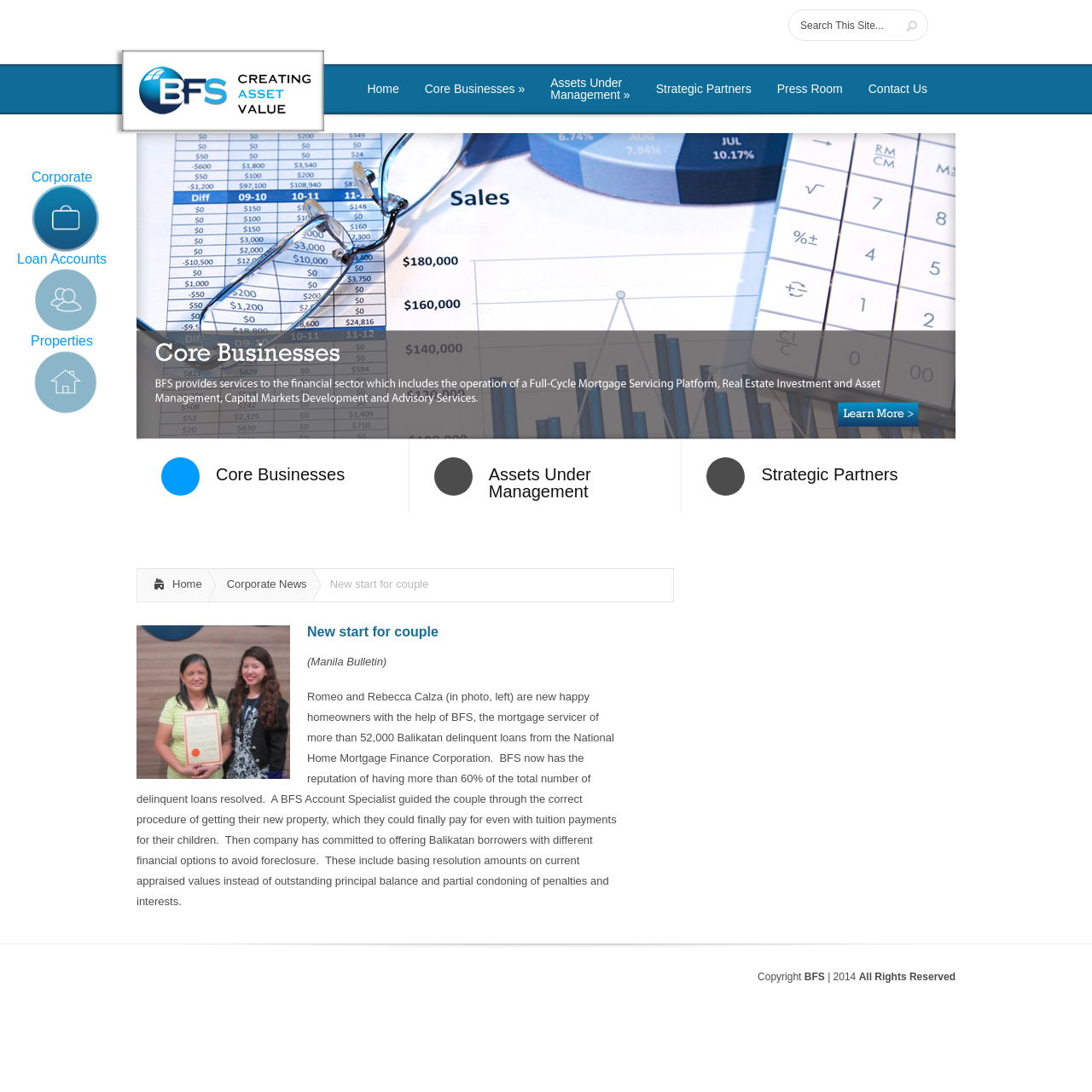Bounding box coordinates are to be given in the format (top-left x, top-left y, bottom-right x, bottom-right y). All values must be floating point numbers between 0 and 1. Provide the bounding box coordinate for the UI element described as: Strategic Partners

[0.697, 0.427, 0.851, 0.446]